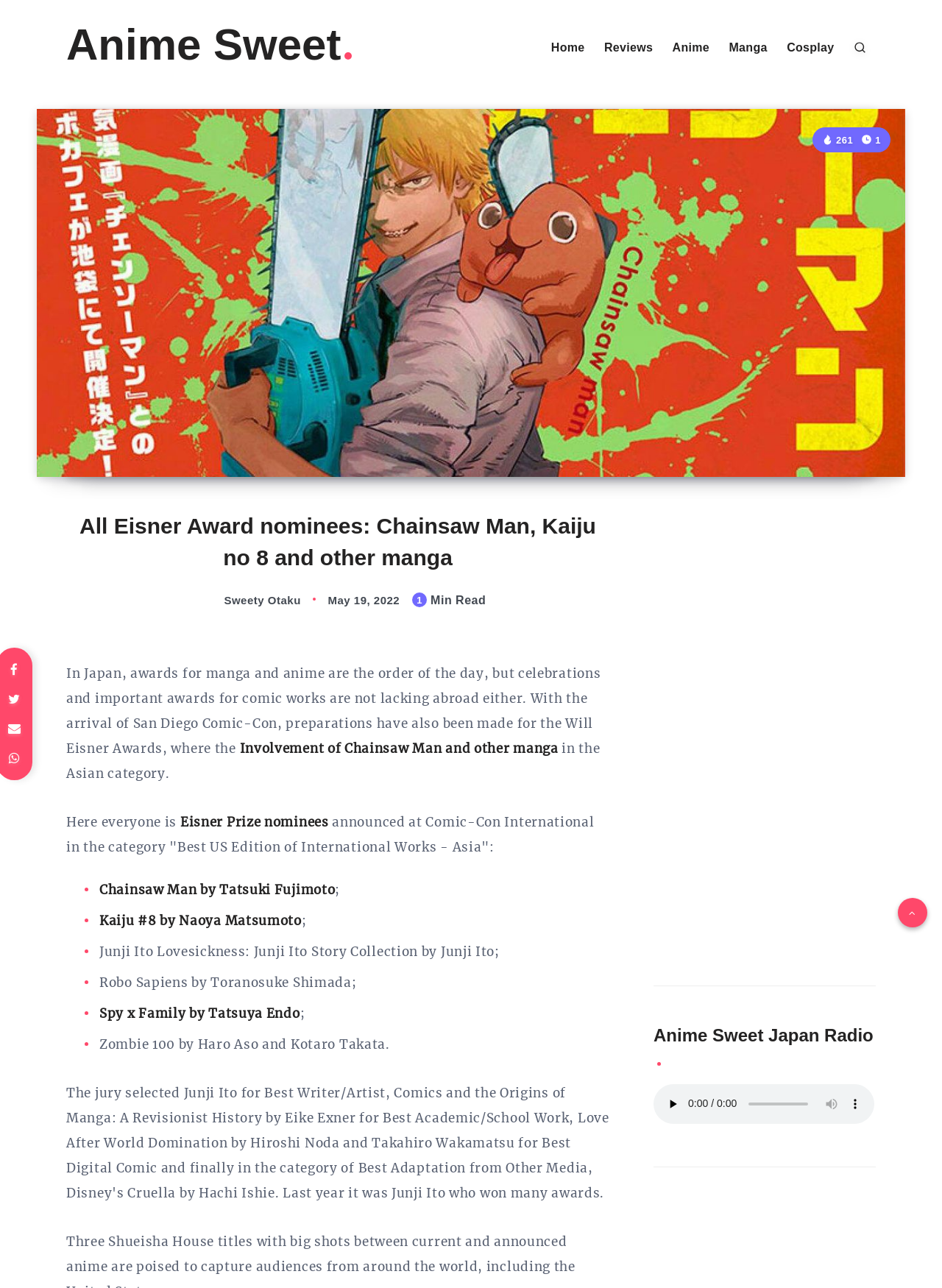Who is the author of Chainsaw Man?
Using the image as a reference, answer with just one word or a short phrase.

Tatsuki Fujimoto